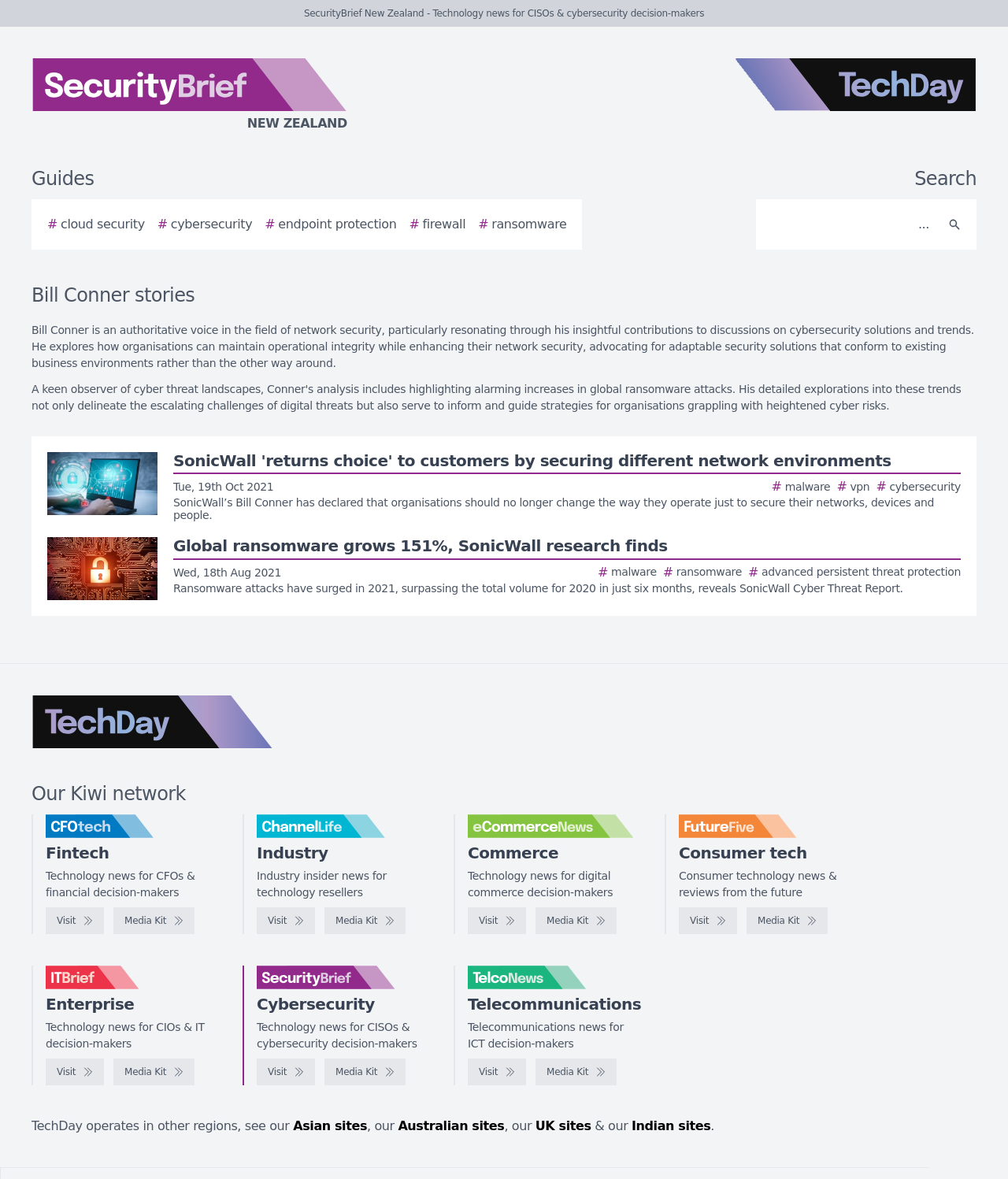Identify the bounding box coordinates of the area you need to click to perform the following instruction: "Learn about cybersecurity".

[0.156, 0.182, 0.25, 0.198]